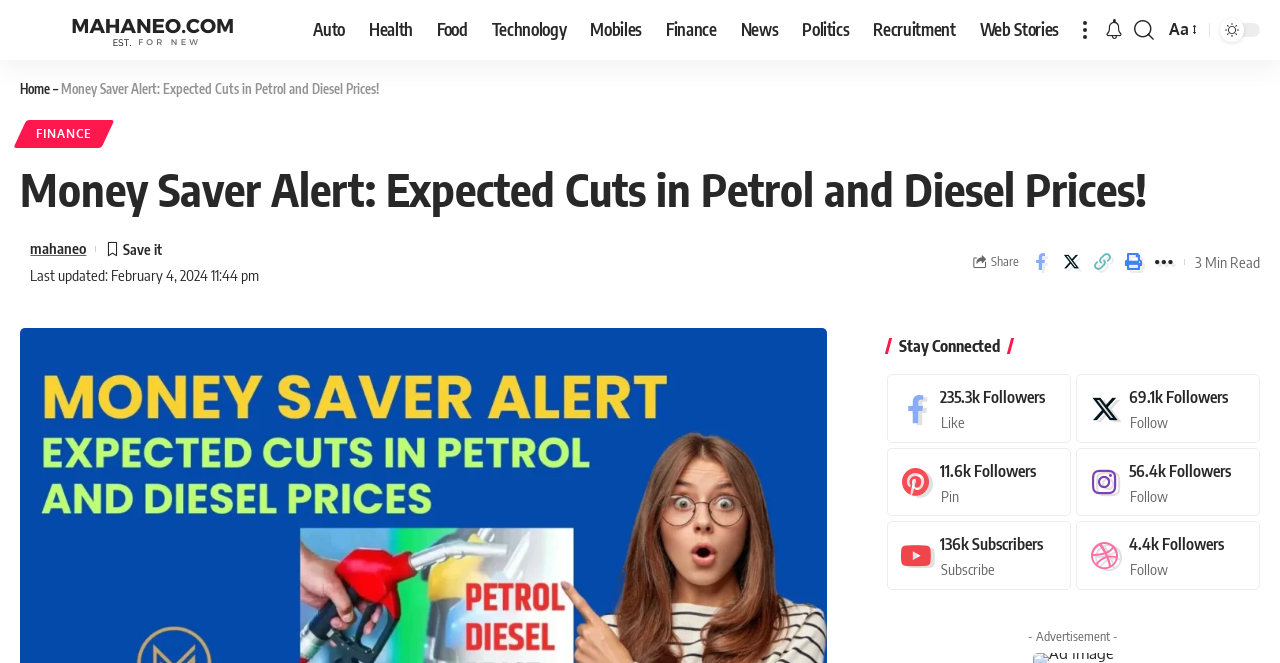Specify the bounding box coordinates of the region I need to click to perform the following instruction: "Explore Categories of A/P Series". The coordinates must be four float numbers in the range of 0 to 1, i.e., [left, top, right, bottom].

None